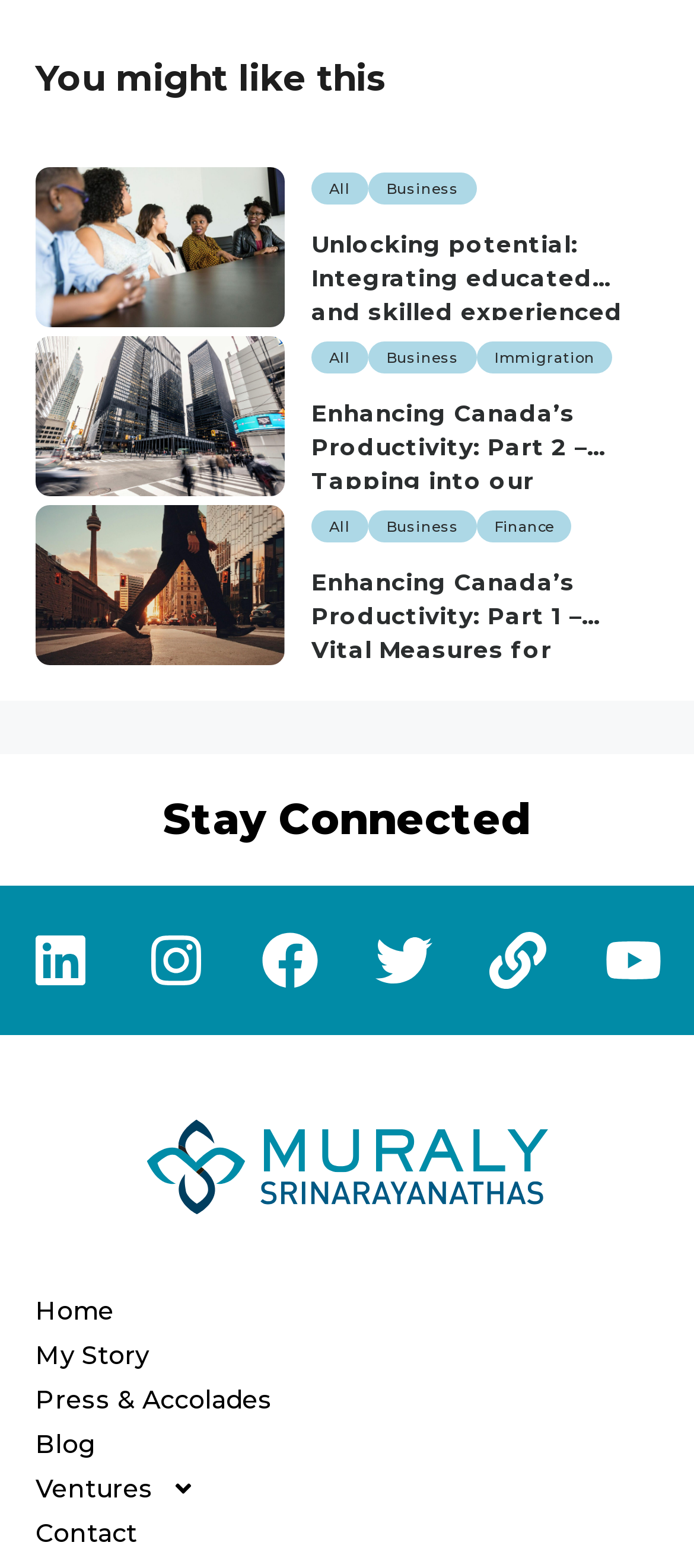What is the second category of the third article?
Give a detailed and exhaustive answer to the question.

The third article is 'Enhancing Canada’s Productivity: Part 2 – Tapping into our diverse population'. Above this article, there are three categories: 'All', 'Business', and 'Finance'. Therefore, the second category of the third article is 'Finance'.